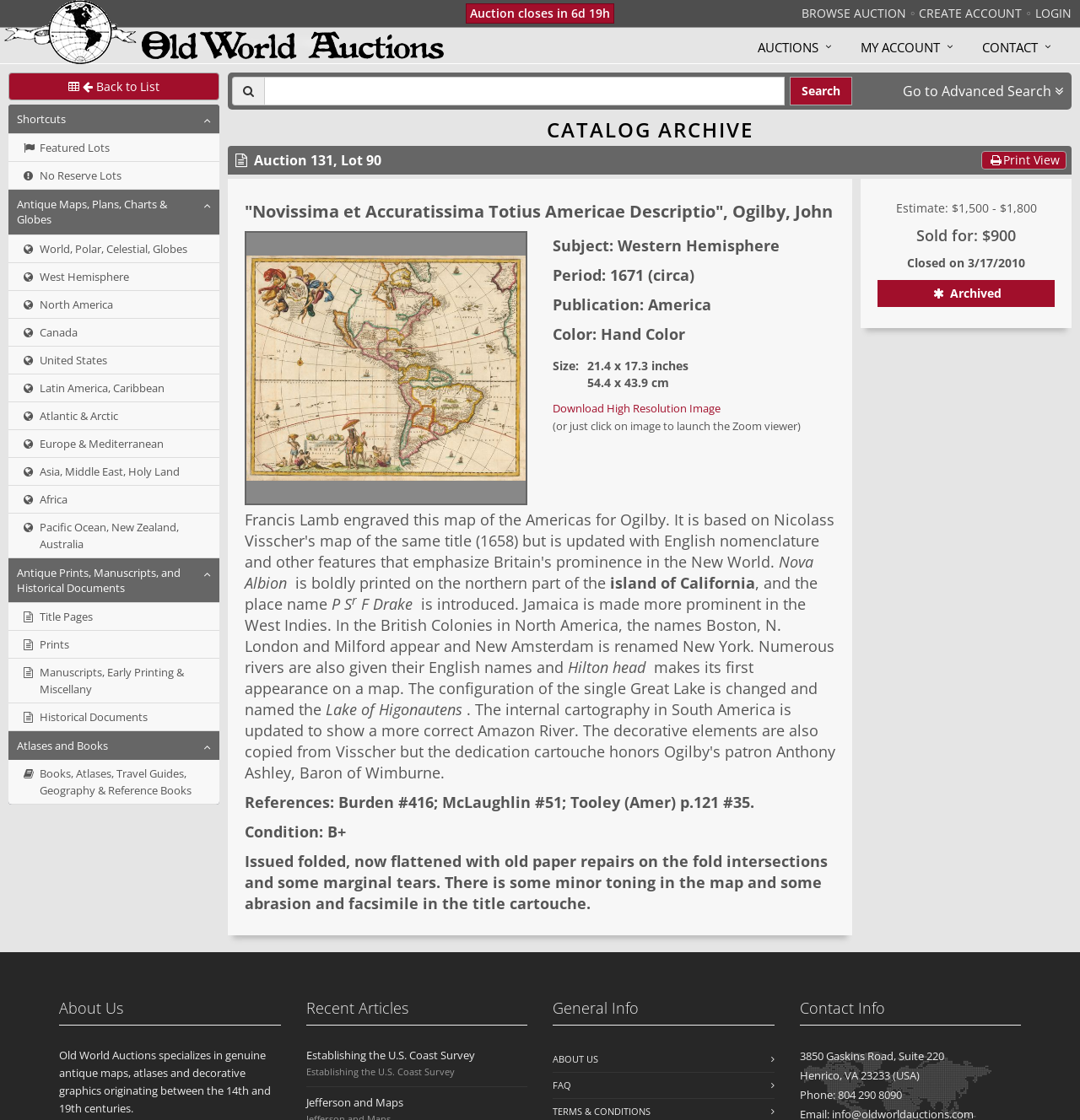Create a detailed description of the webpage's content and layout.

This webpage is an auction page for an antique map, specifically "Novissima et Accuratissima Totius Americae Descriptio" by Ogilby, John. At the top of the page, there are several links, including "BROWSE AUCTION", "CREATE ACCOUNT", and "LOGIN", which are aligned horizontally. Below these links, there is an image of the auction house's logo, followed by a countdown timer indicating that the auction closes in 6 days, 19 hours.

On the left side of the page, there is a navigation menu with several categories, including "AUCTIONS", "MY ACCOUNT", and "CONTACT". Below this menu, there are three collapsible sections: "Antique Maps, Plans, Charts & Globes", "Antique Prints, Manuscripts, and Historical Documents", and "Atlases and Books". Each section contains a list of links to related categories.

In the main content area, there is a detailed description of the auction item, including its title, subject, period, publication, and size. Below this information, there is a high-resolution image of the map, with a link to download it. The description also includes a detailed text about the map's features, references, condition, and estimate.

At the bottom of the page, there are several sections, including "About Us", "Recent Articles", "General Info", and "Contact Info". The "About Us" section provides a brief introduction to Old World Auctions, while the "Recent Articles" section lists two articles related to antique maps. The "General Info" section contains links to the website's FAQ and About Us pages, and the "Contact Info" section displays the auction house's address and contact information.